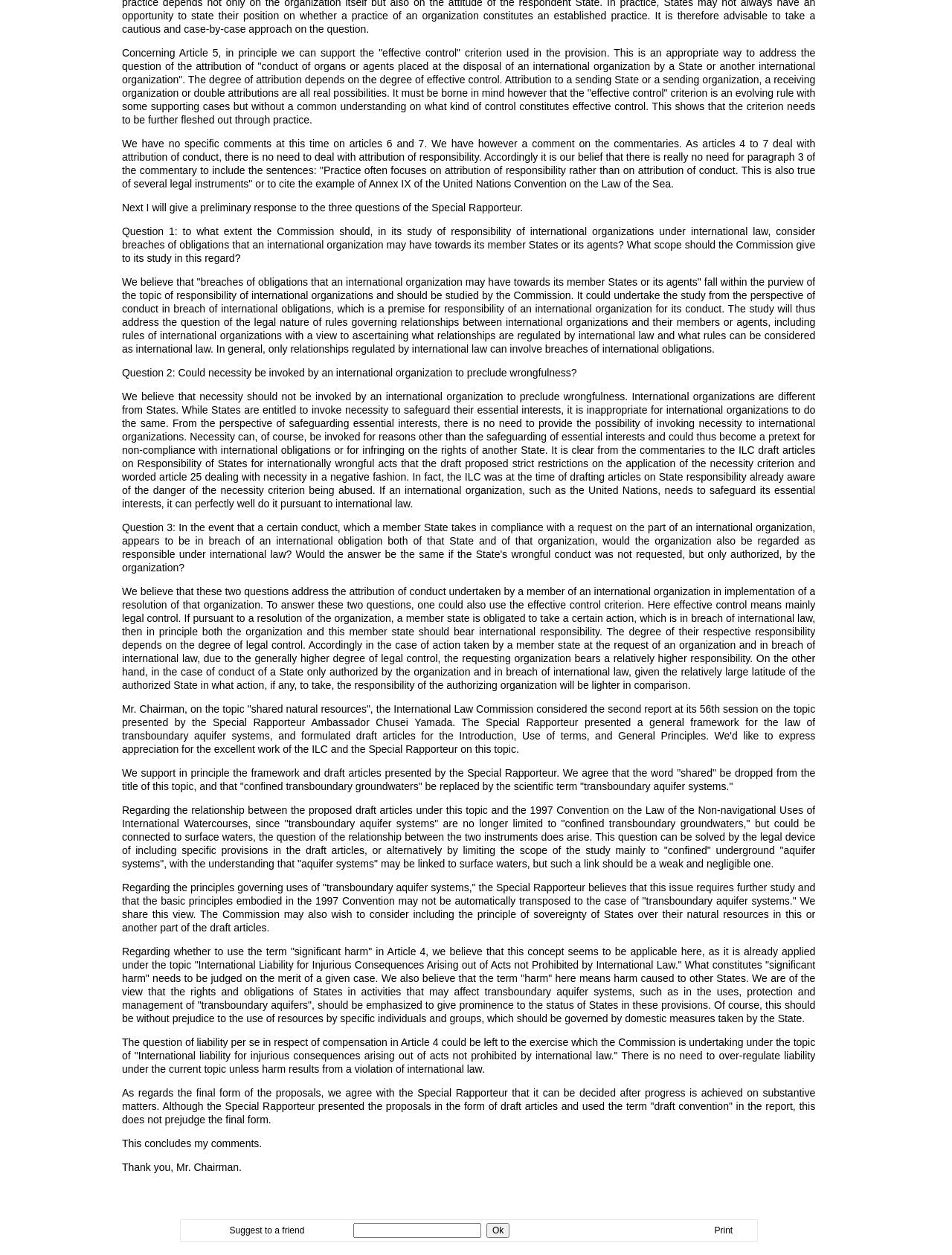Using the provided element description: "name="FriendEmail"", identify the bounding box coordinates. The coordinates should be four floats between 0 and 1 in the order [left, top, right, bottom].

[0.371, 0.975, 0.506, 0.986]